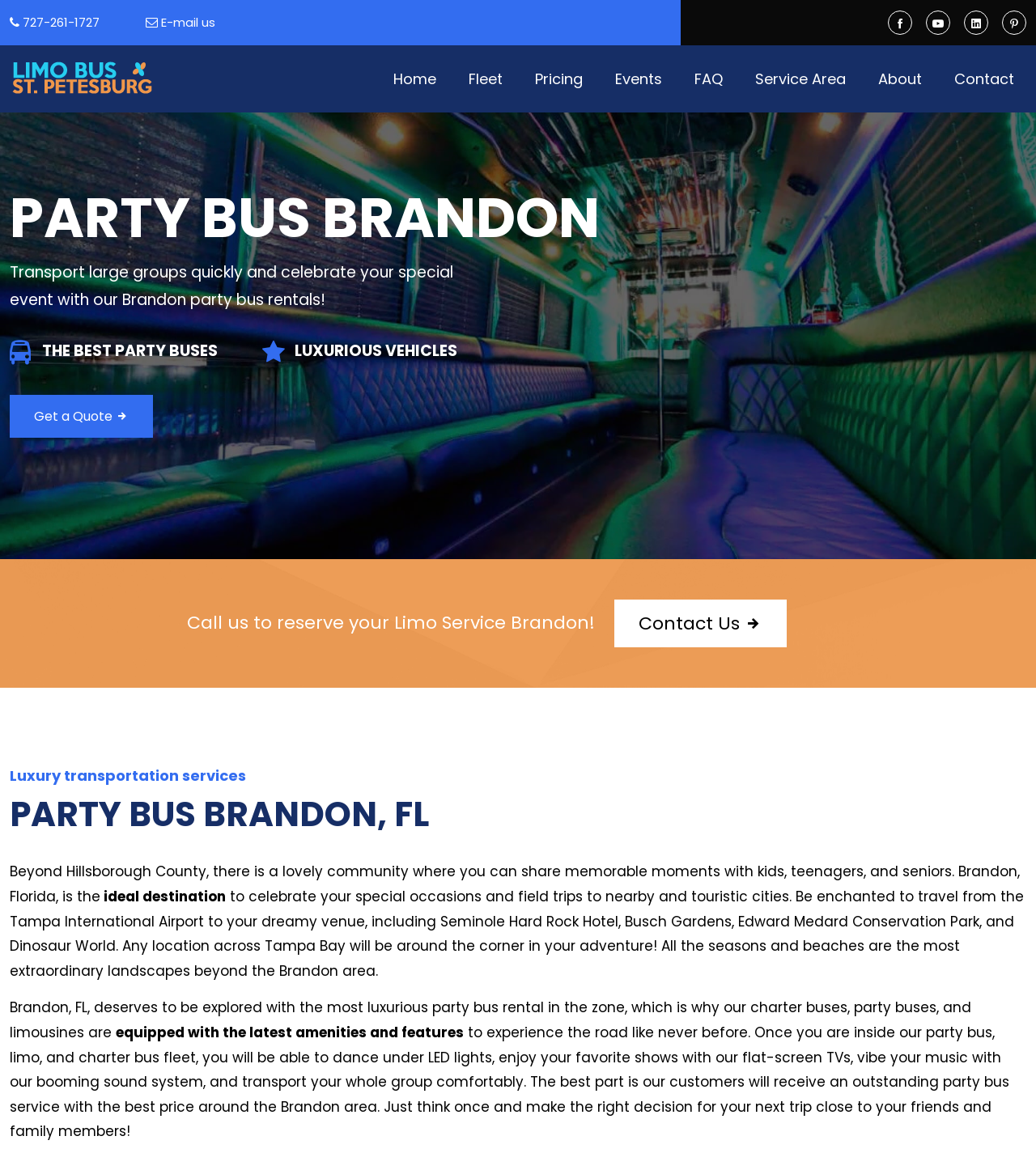Identify the bounding box coordinates for the element you need to click to achieve the following task: "Get a quote". The coordinates must be four float values ranging from 0 to 1, formatted as [left, top, right, bottom].

[0.009, 0.337, 0.148, 0.374]